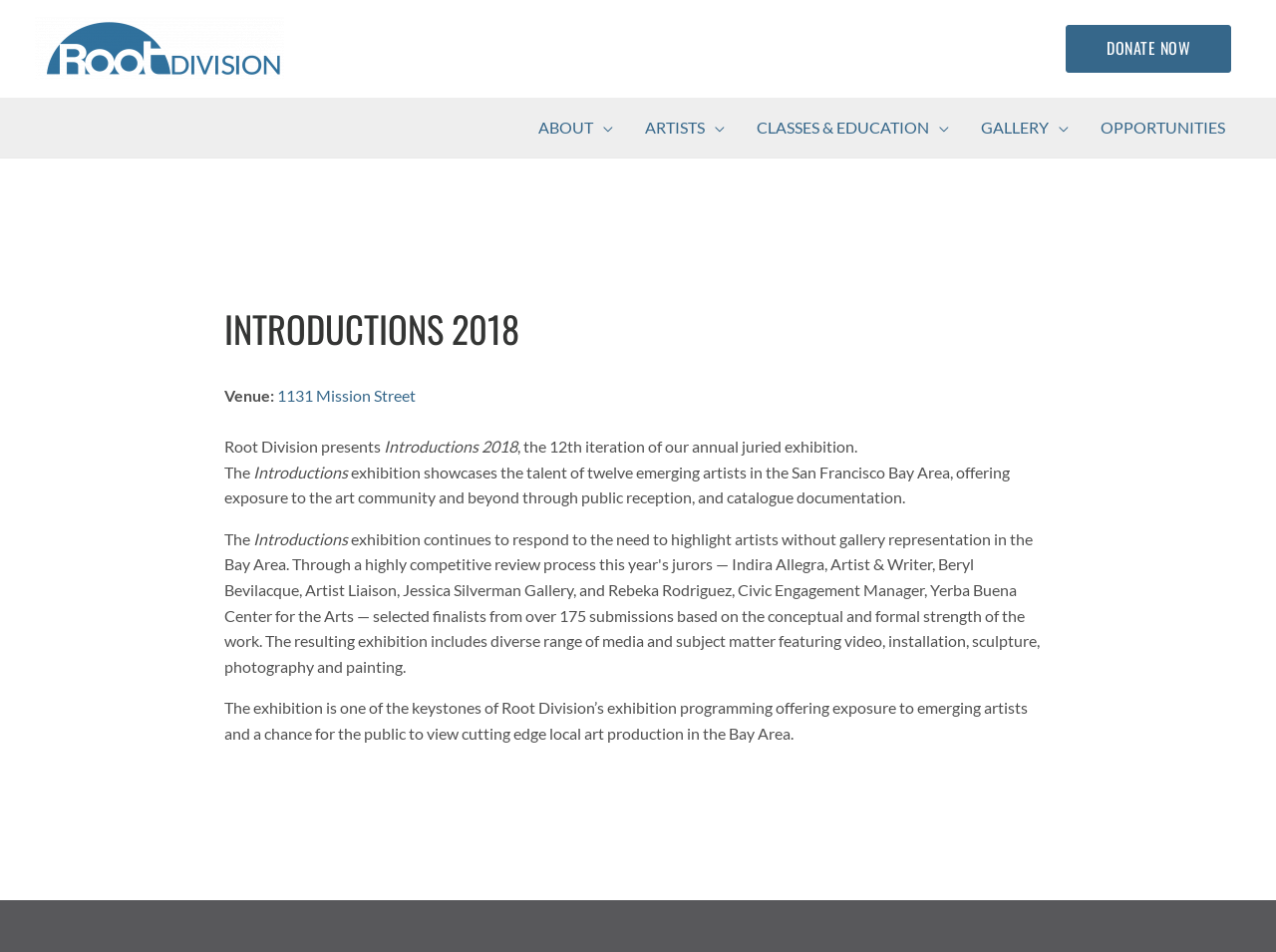Locate the bounding box coordinates of the area where you should click to accomplish the instruction: "Learn more about the 'OPPORTUNITIES'".

[0.85, 0.102, 0.973, 0.165]